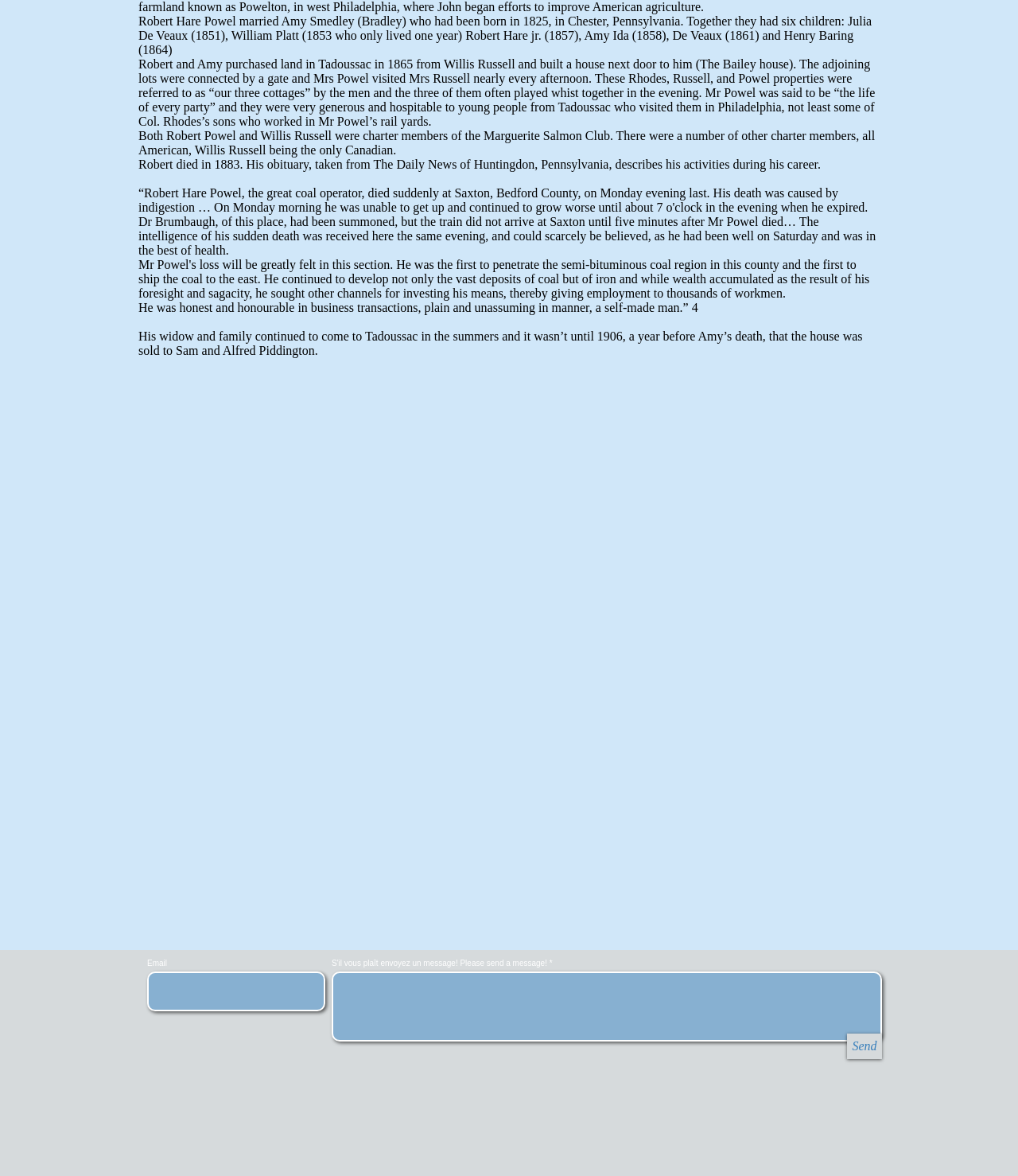Determine the bounding box coordinates for the UI element matching this description: "parent_node: Email".

[0.145, 0.827, 0.32, 0.861]